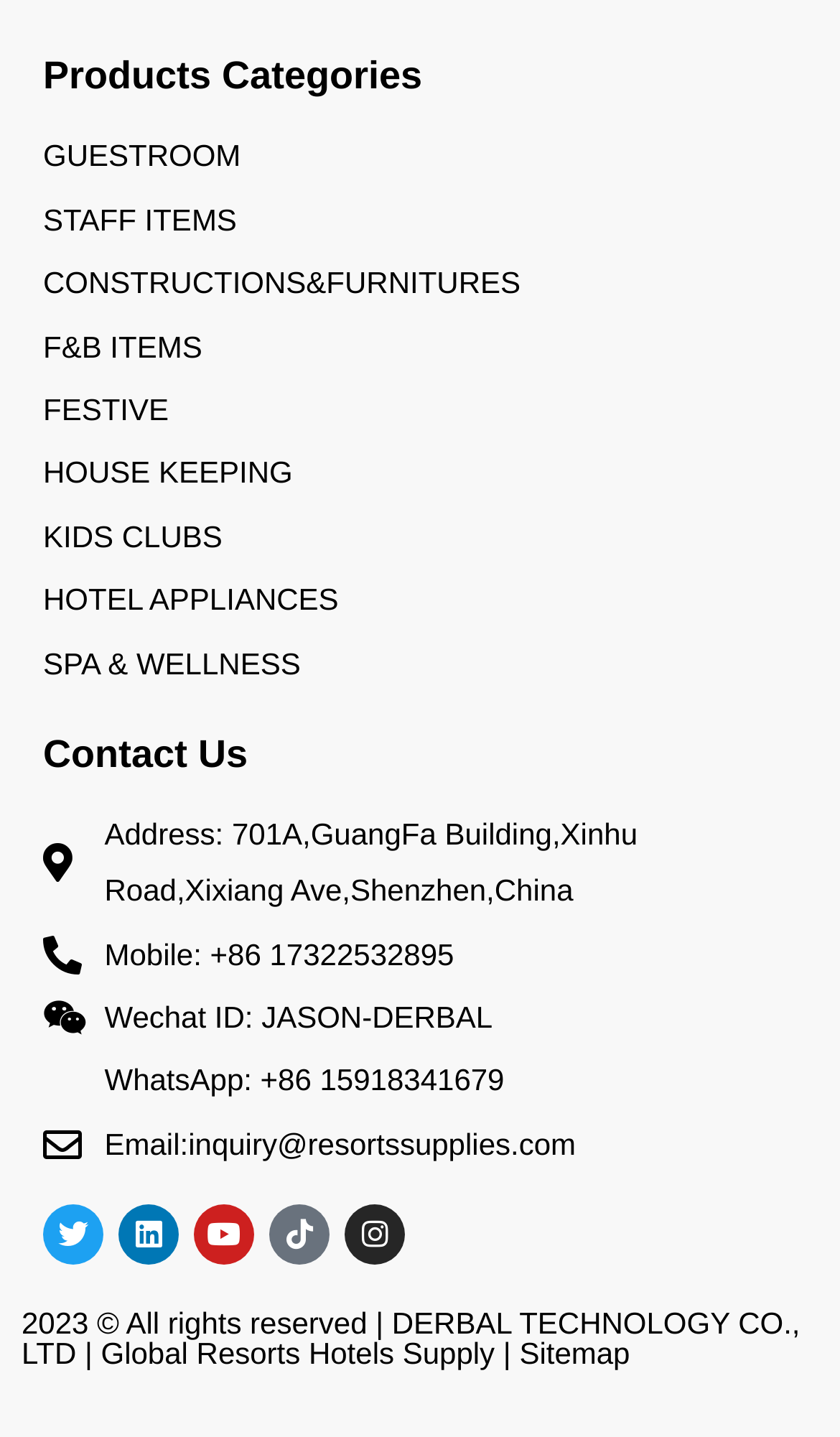Please indicate the bounding box coordinates for the clickable area to complete the following task: "Go to Global Resorts Hotels Supply". The coordinates should be specified as four float numbers between 0 and 1, i.e., [left, top, right, bottom].

[0.12, 0.93, 0.589, 0.954]